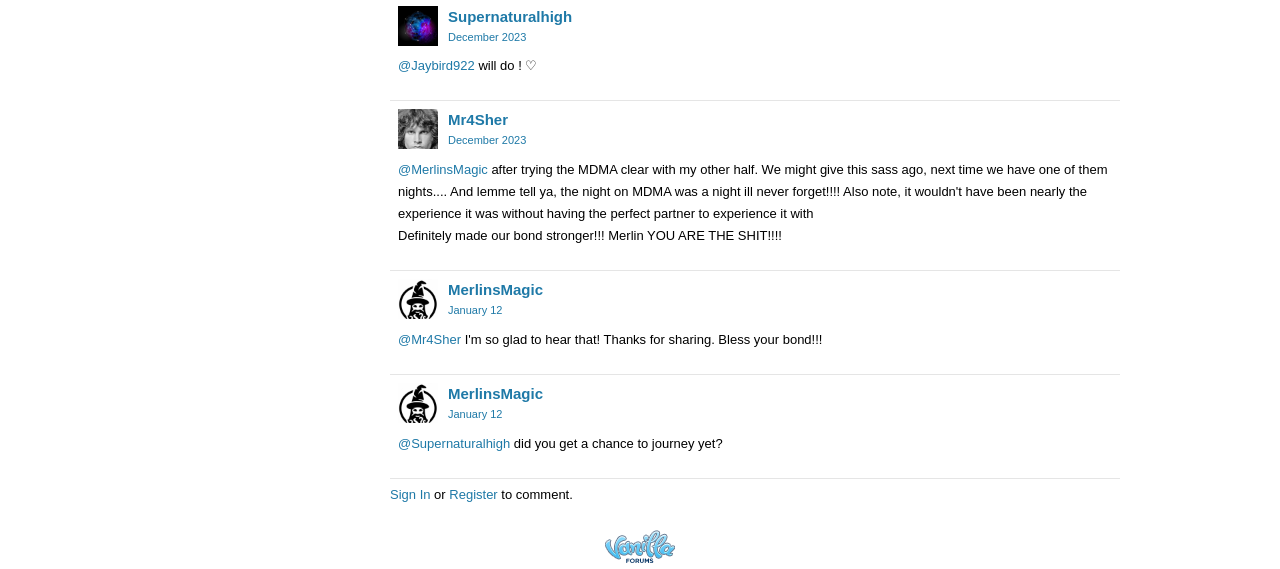What is the username of the user who posted 'will do! ♡'?
Identify the answer in the screenshot and reply with a single word or phrase.

@Jaybird922